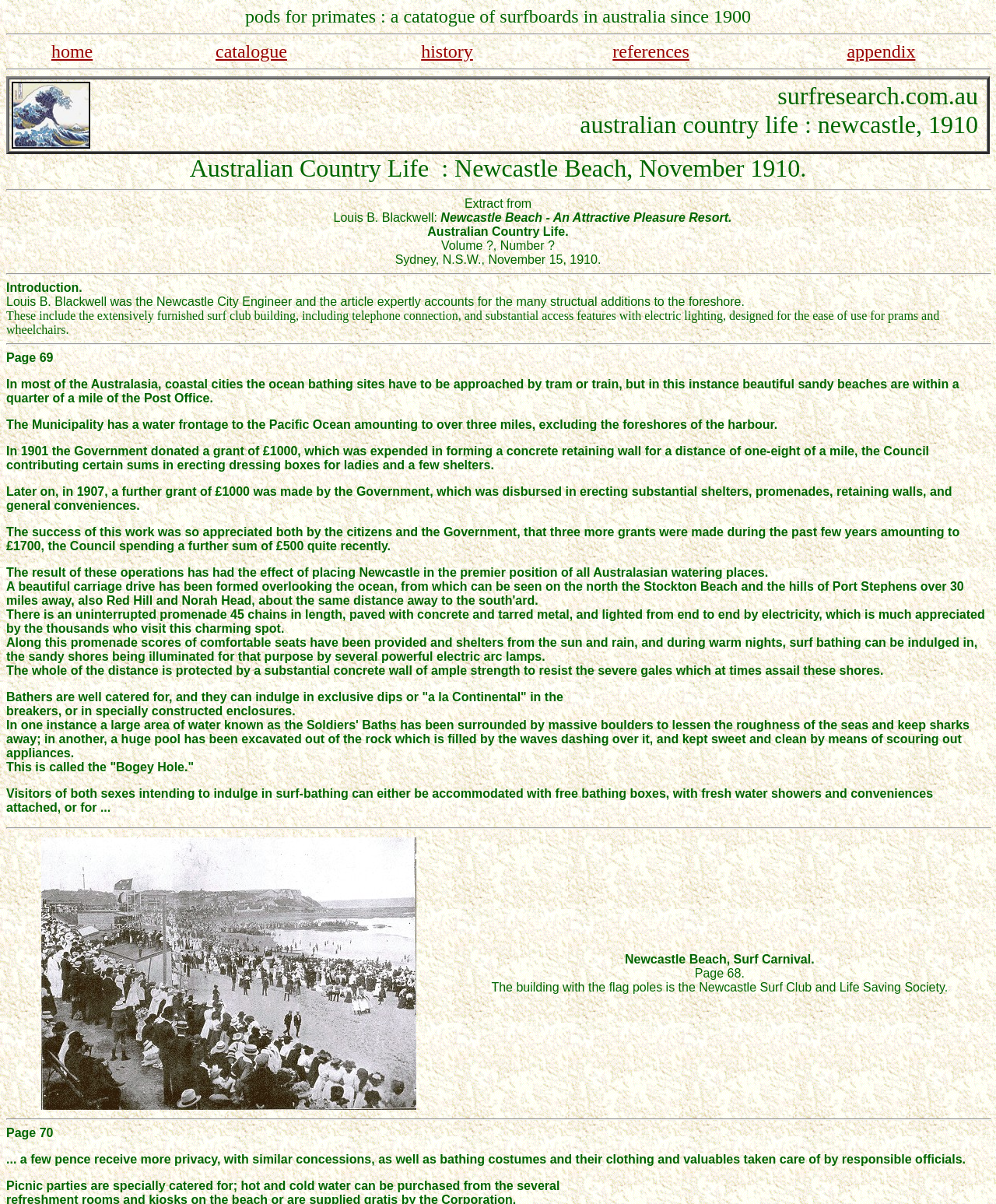Describe the entire webpage, focusing on both content and design.

The webpage is titled "Surf Research" and has a catalogue of surfboards in Australia since 1900. At the top, there is a horizontal separator line, followed by a header with the title "Pods for Primates: A Catalogue of Surfboards in Australia since 1900". Below the header, there is a navigation menu with five links: "Home", "Catalogue", "History", "References", and "Appendix". 

The main content of the webpage is divided into sections, each with a horizontal separator line above and below it. The first section has a title "Australian Country Life: Newcastle, 1910" and features an image on the left side, accompanied by a text describing the image. The text is an extract from an article by Louis B. Blackwell, discussing the development of Newcastle Beach as a pleasure resort.

The next section has a title "Introduction" and provides background information on Louis B. Blackwell, the Newcastle City Engineer, and his article about the structural additions to the foreshore. The following sections describe the development of the beach, including the construction of a concrete retaining wall, dressing boxes, shelters, and promenades. There are also descriptions of the amenities available to bathers, such as free bathing boxes, fresh water showers, and conveniences.

The webpage also features several images, including one of Newcastle Beach, Surf Carnival, and another of the Newcastle Surf Club and Life Saving Society. The images are accompanied by descriptive texts. Throughout the webpage, there are numerous paragraphs of text, each describing a specific aspect of the development of Newcastle Beach.